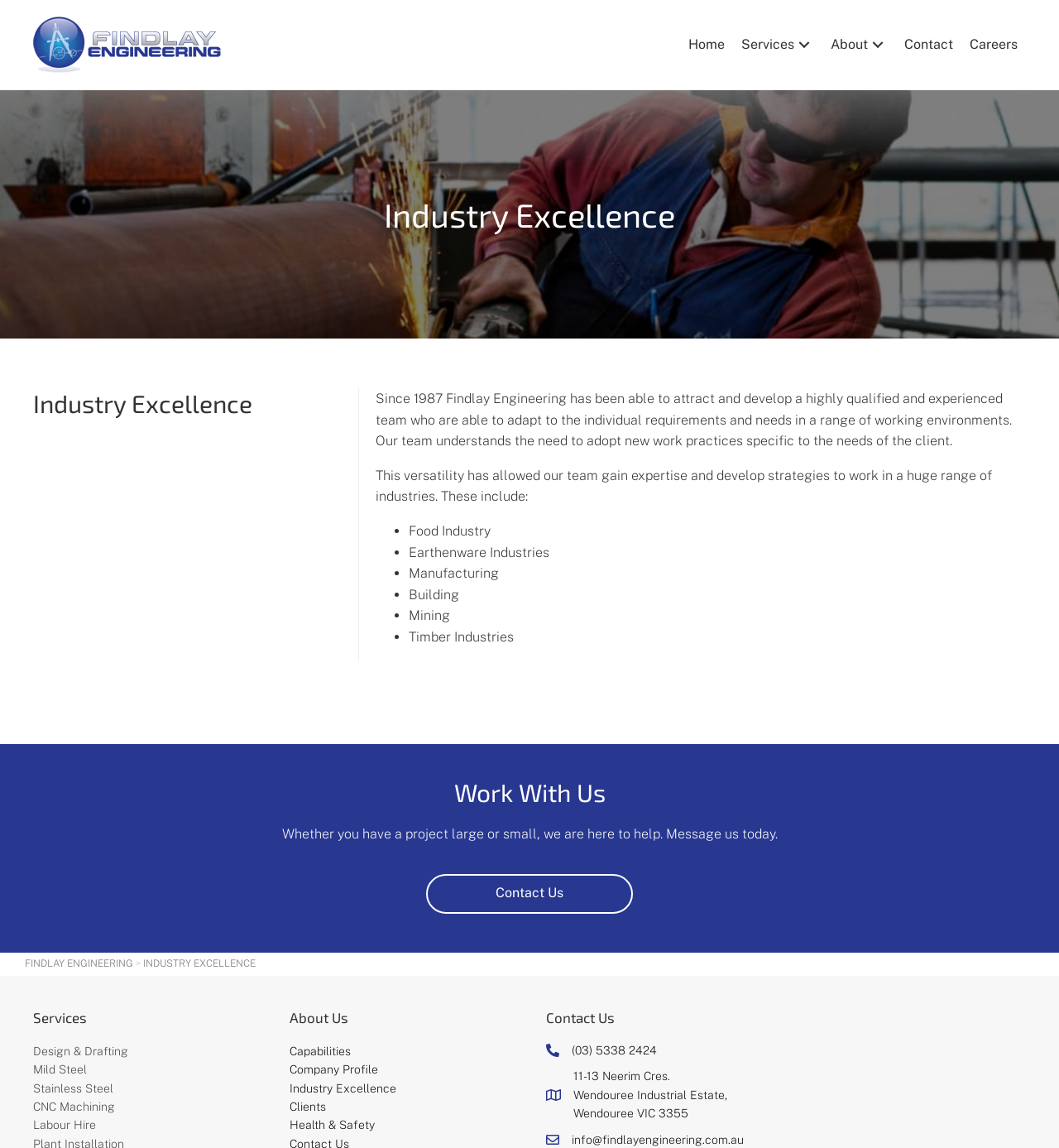Please identify the bounding box coordinates of the region to click in order to complete the task: "Click the Home link". The coordinates must be four float numbers between 0 and 1, specified as [left, top, right, bottom].

[0.642, 0.022, 0.692, 0.055]